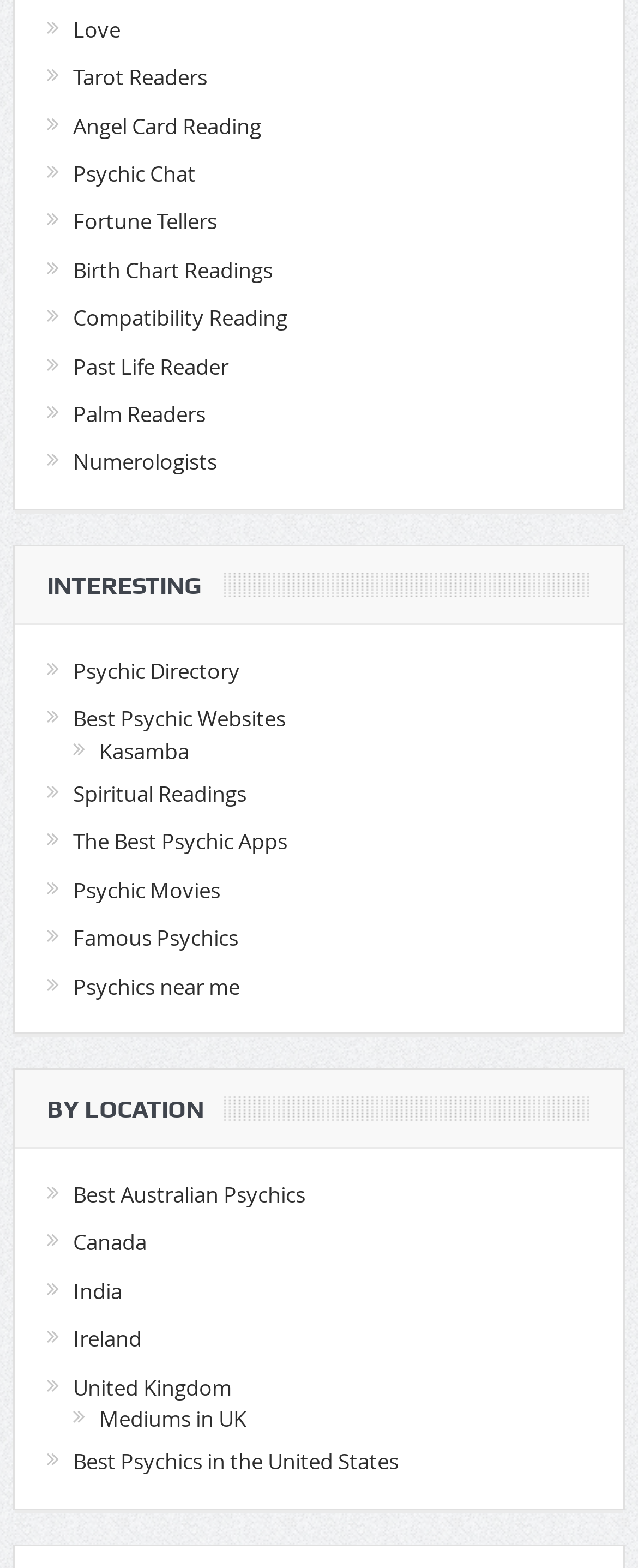Locate the bounding box coordinates of the clickable region to complete the following instruction: "Explore Best Psychic Websites."

[0.115, 0.449, 0.448, 0.468]